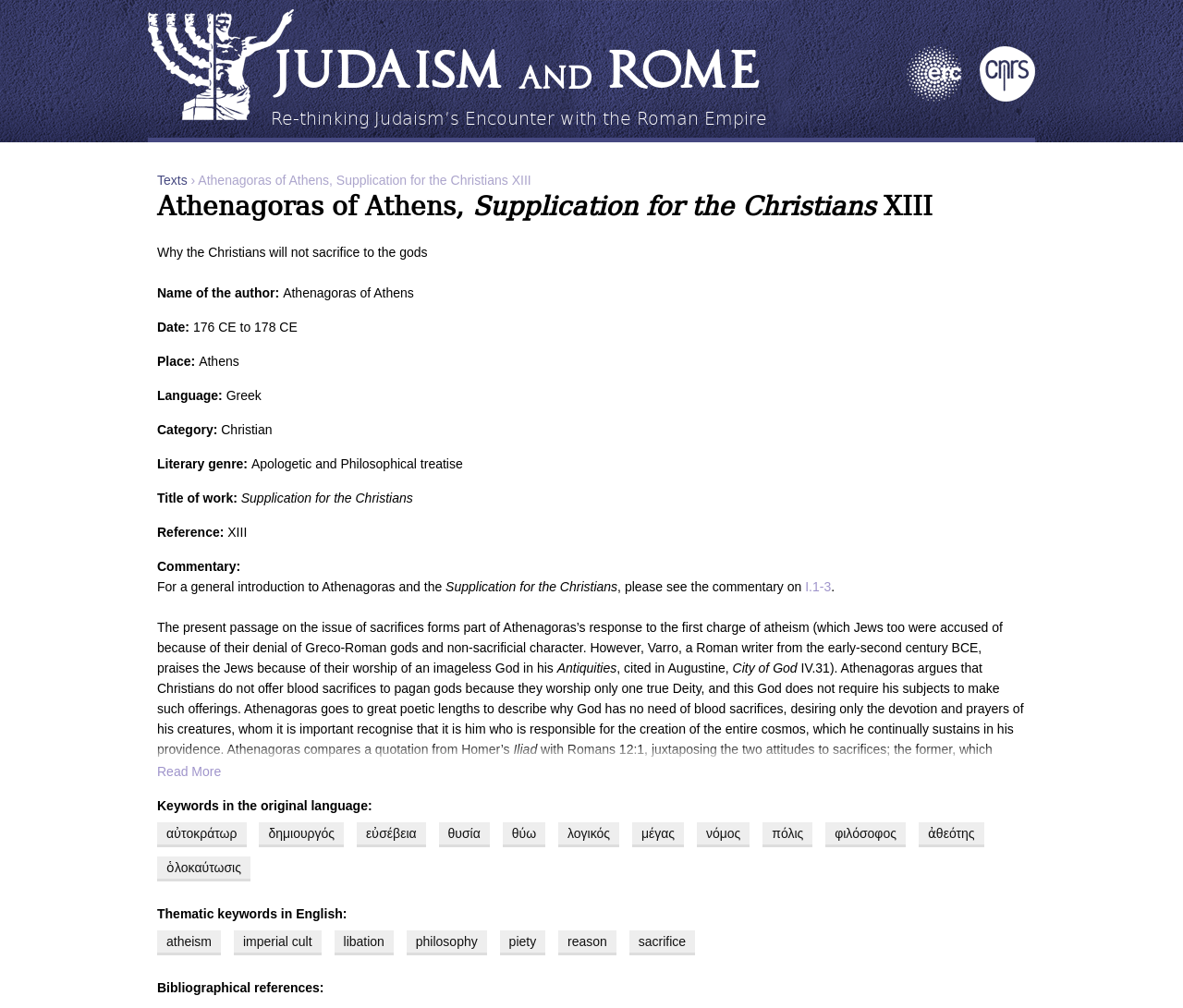Extract the bounding box coordinates for the described element: "title="ERC: European Research Council"". The coordinates should be represented as four float numbers between 0 and 1: [left, top, right, bottom].

[0.766, 0.089, 0.813, 0.104]